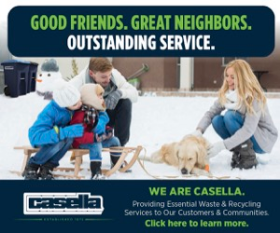Give a one-word or short-phrase answer to the following question: 
What is the name of the company providing waste and recycling services?

CASSELLA